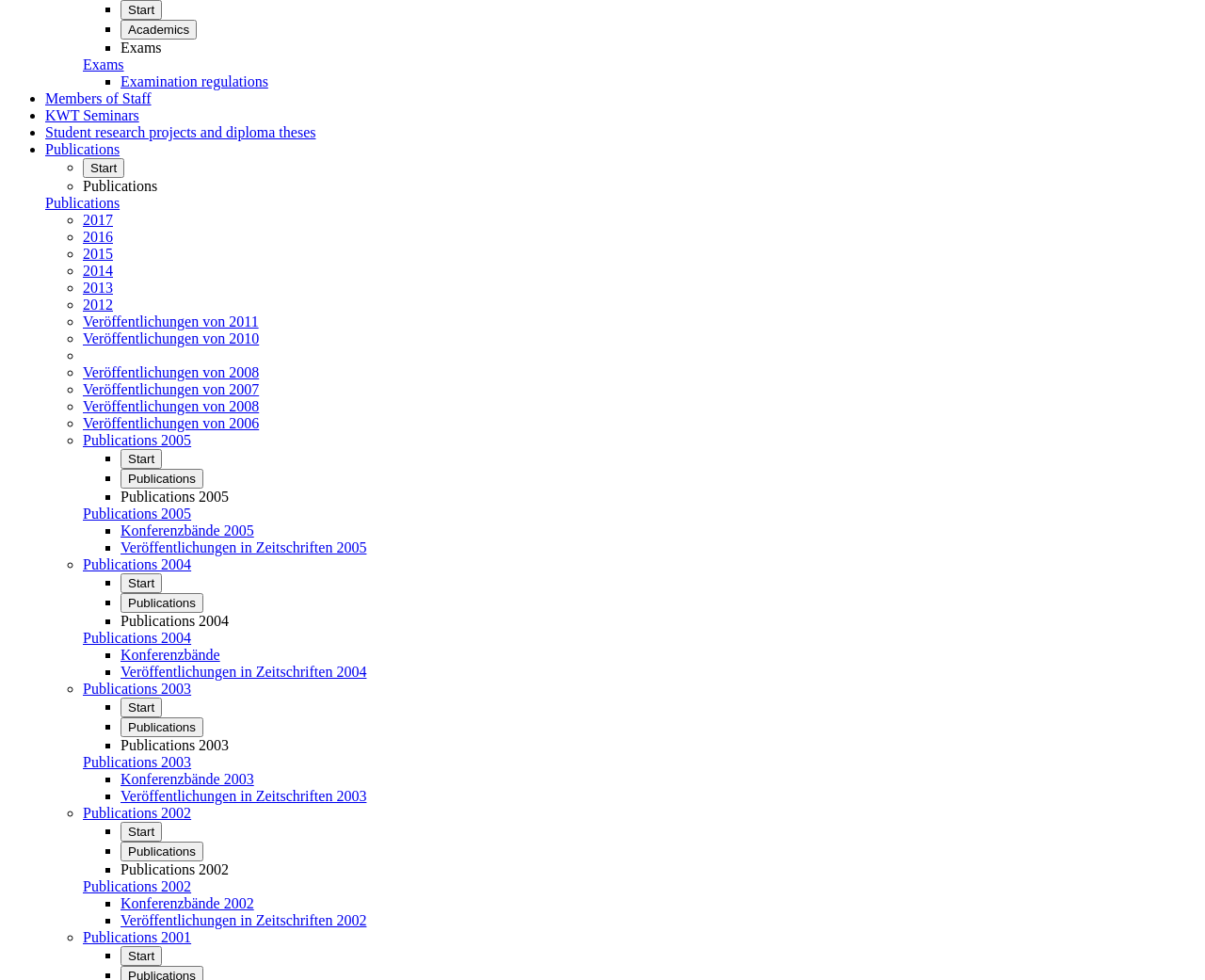Please provide a short answer using a single word or phrase for the question:
What is the last link on the webpage?

Konferenzbände